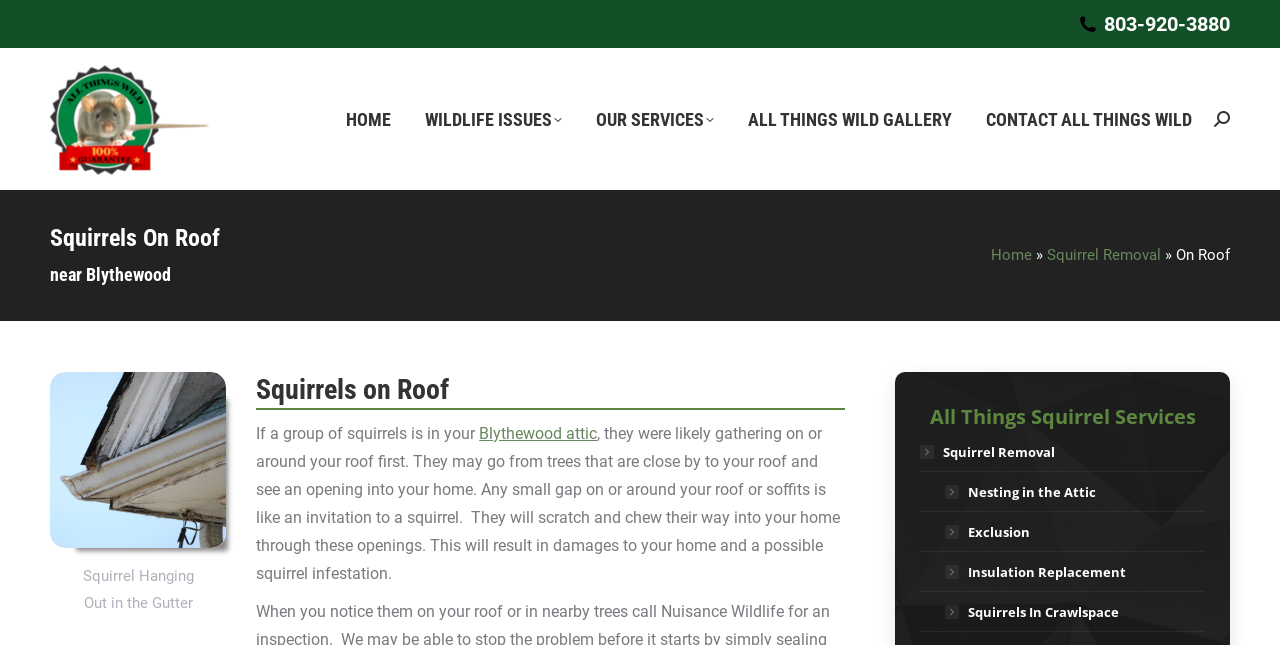What services are provided by All Things Wild?
Analyze the image and deliver a detailed answer to the question.

I found the services by looking at the link elements with the corresponding text, which are located at the middle of the webpage.